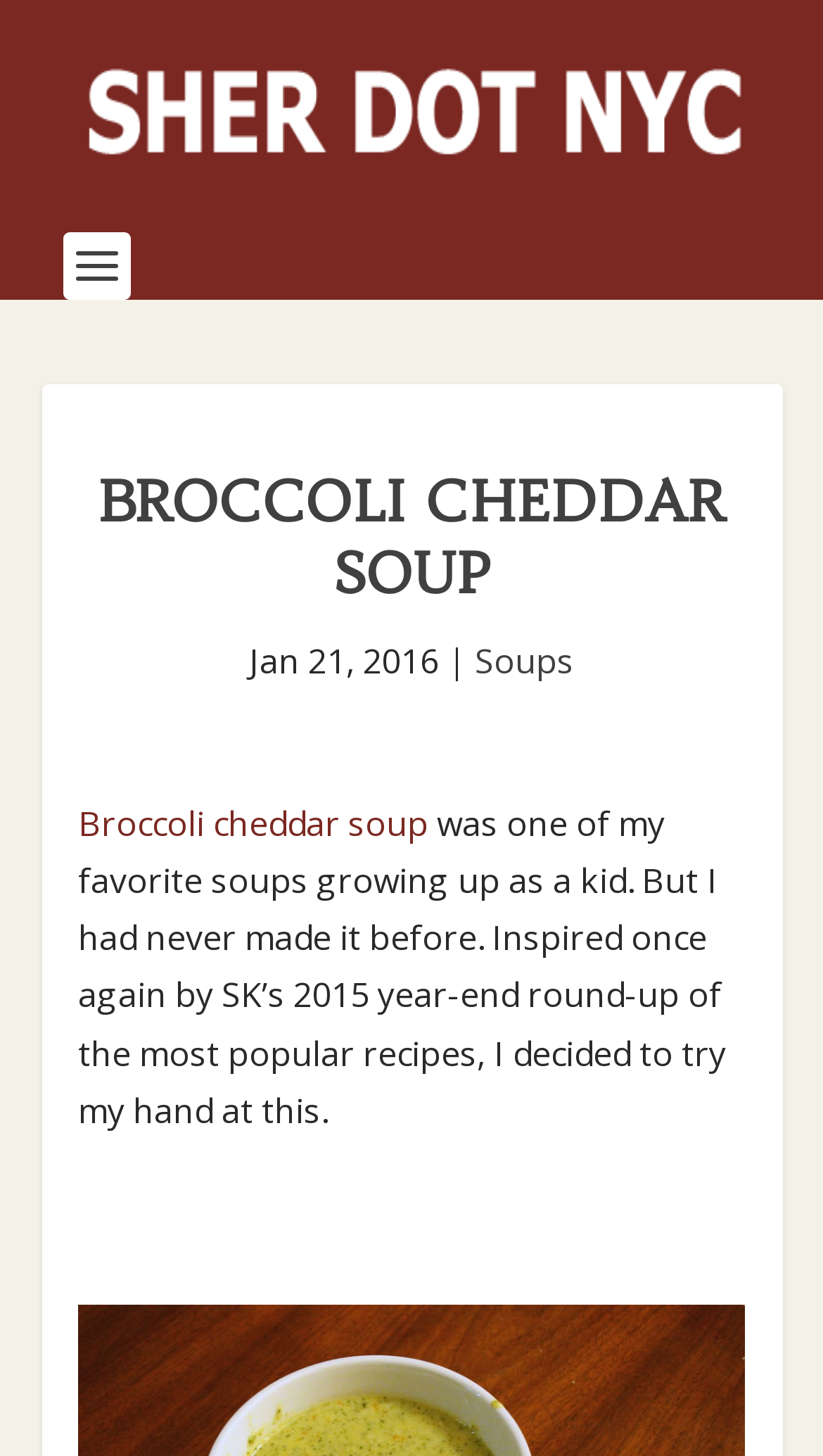Provide a one-word or short-phrase answer to the question:
What is the date of the blog post?

Jan 21, 2016